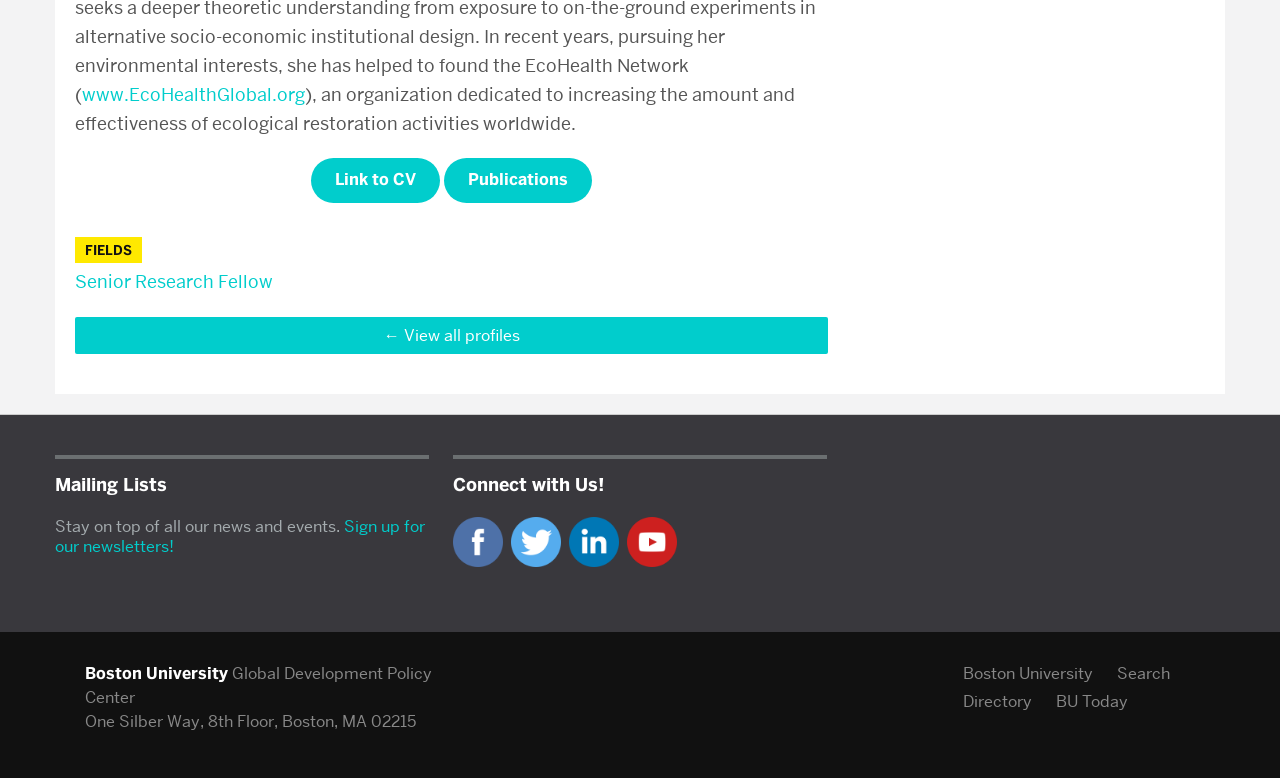Please identify the bounding box coordinates of the element on the webpage that should be clicked to follow this instruction: "visit EcoHealthGlobal website". The bounding box coordinates should be given as four float numbers between 0 and 1, formatted as [left, top, right, bottom].

[0.064, 0.106, 0.238, 0.136]